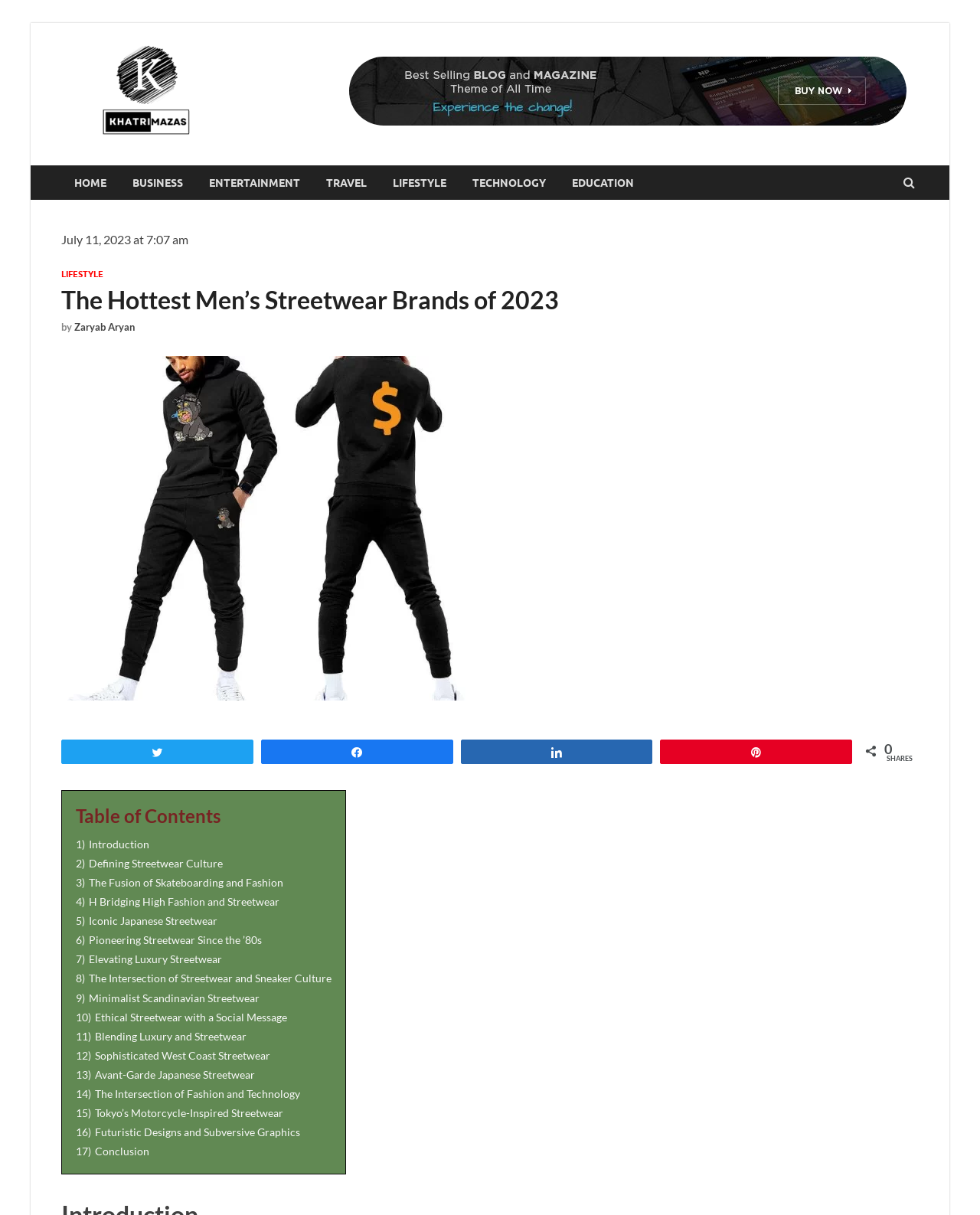Give a full account of the webpage's elements and their arrangement.

This webpage is about the hottest men's streetwear brands of 2023. At the top left corner, there is a logo of Khatrimazas, accompanied by a link to the website's homepage. Next to the logo, there is a link to the website's name, Khatrimazas, and a tagline "Dive into our Blogosphere!".

Below the logo and the tagline, there is a horizontal navigation menu with links to different categories, including HOME, BUSINESS, ENTERTAINMENT, TRAVEL, LIFESTYLE, TECHNOLOGY, and EDUCATION.

On the right side of the navigation menu, there is an advertisement image. Below the navigation menu, there is a header section that displays the title of the article, "The Hottest Men's Streetwear Brands of 2023", along with the author's name, Zaryab Aryan, and the date of publication, July 11, 2023.

Below the header section, there are social media sharing links, including Twitter, Facebook, and Pinterest. Next to the sharing links, there is a "SHARES" counter.

The main content of the webpage is a table of contents, which lists 17 sections, including "Introduction", "Defining Streetwear Culture", "The Fusion of Skateboarding and Fashion", and "Conclusion". Each section is a link that allows users to jump to the corresponding part of the article.